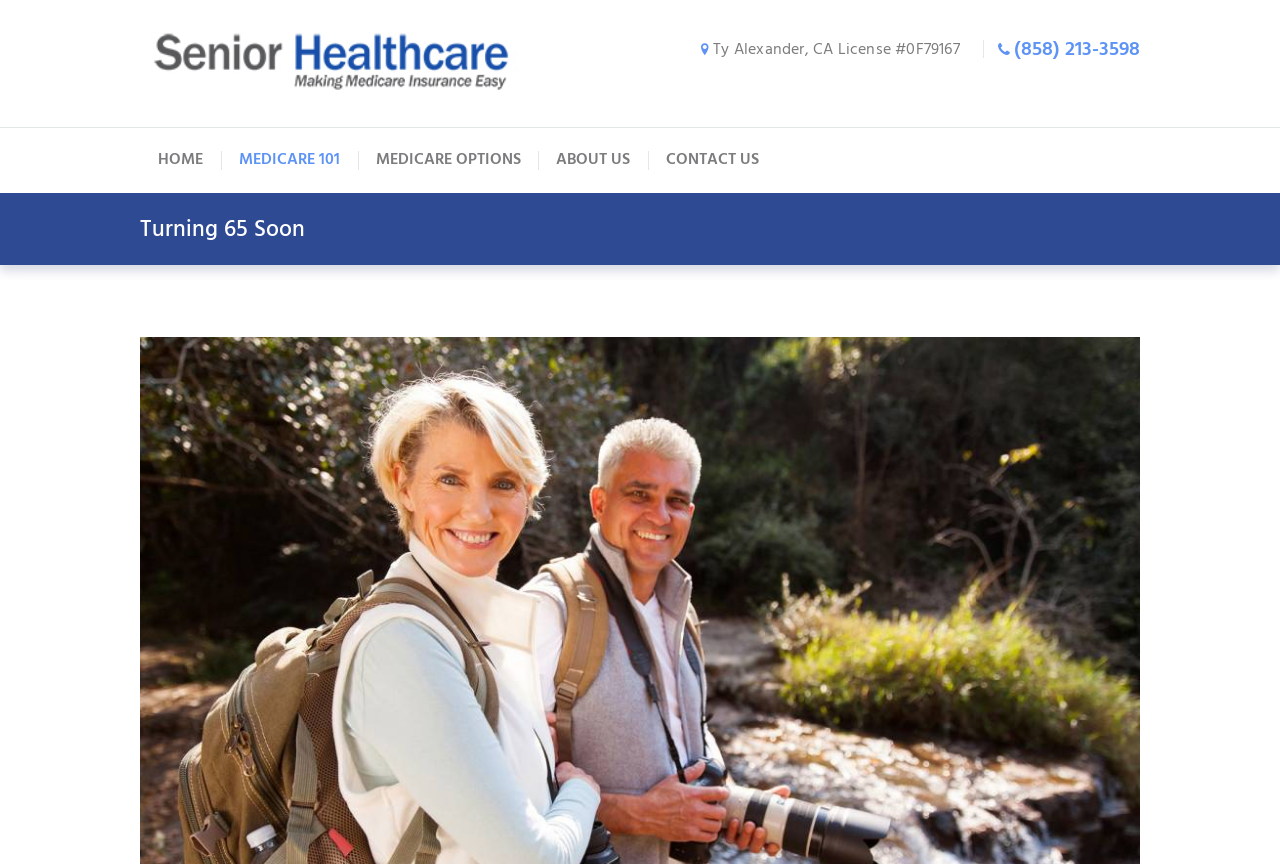Predict the bounding box for the UI component with the following description: "Home".

[0.109, 0.148, 0.173, 0.223]